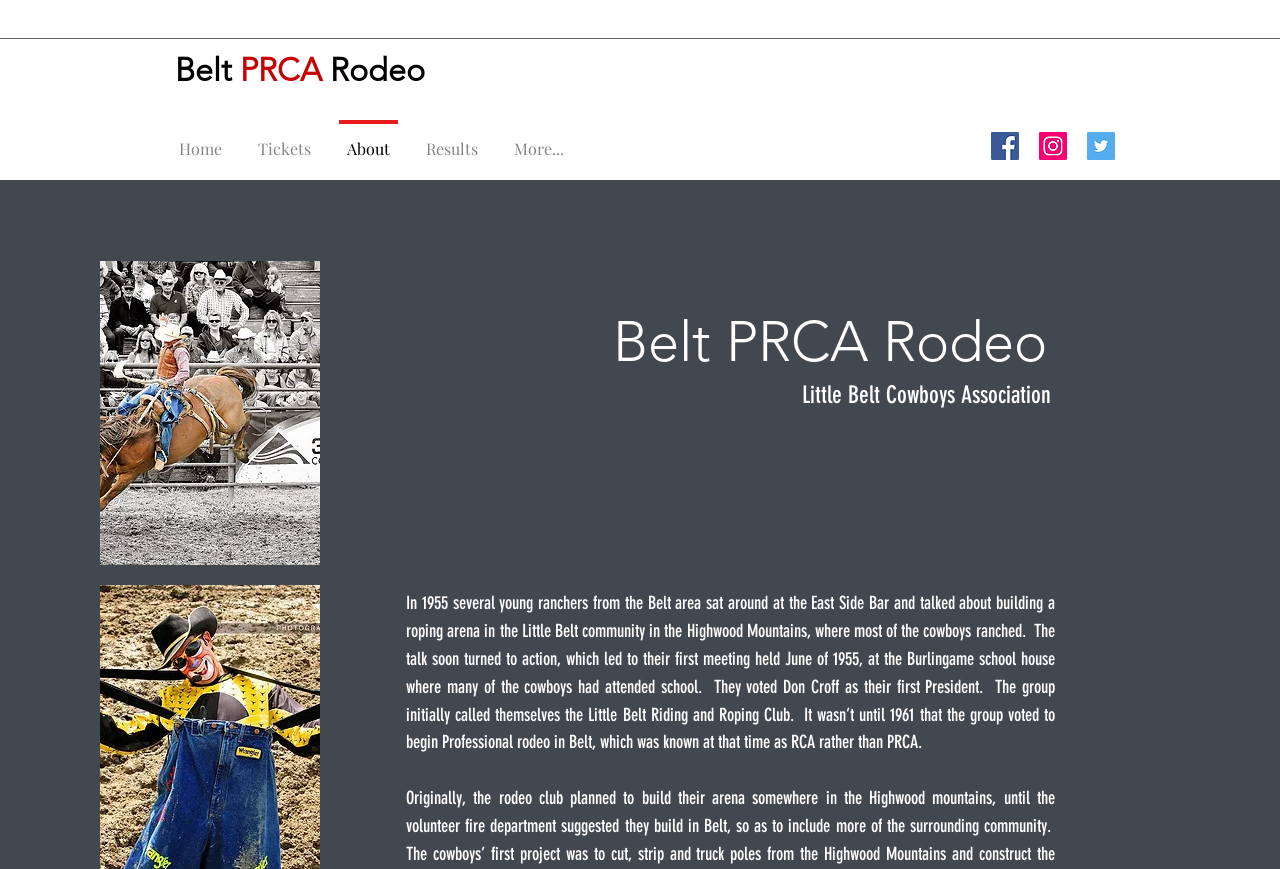Please reply with a single word or brief phrase to the question: 
What is the name of the organization?

Little Belt Cowboys Association